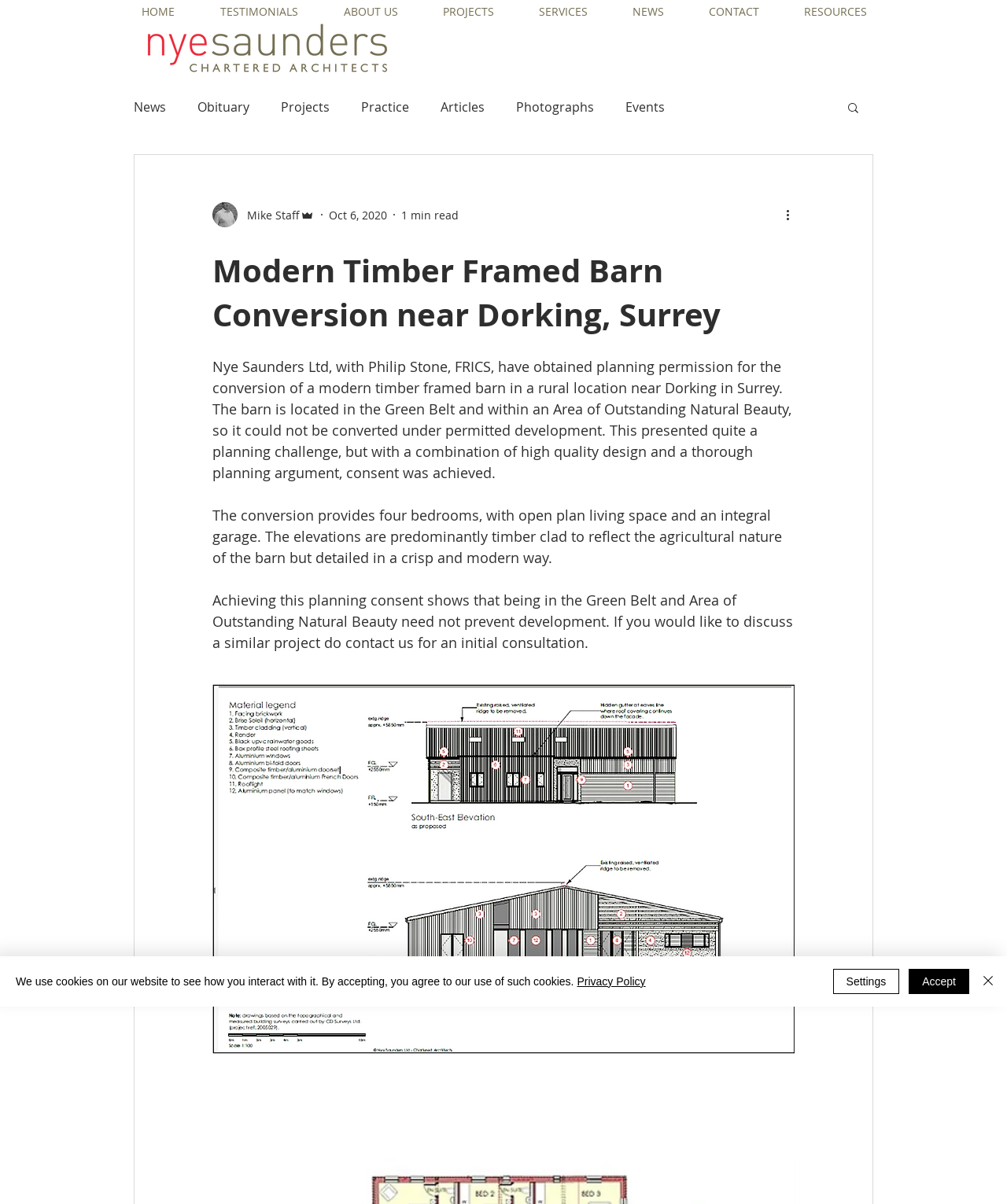Identify and provide the main heading of the webpage.

Modern Timber Framed Barn Conversion near Dorking, Surrey